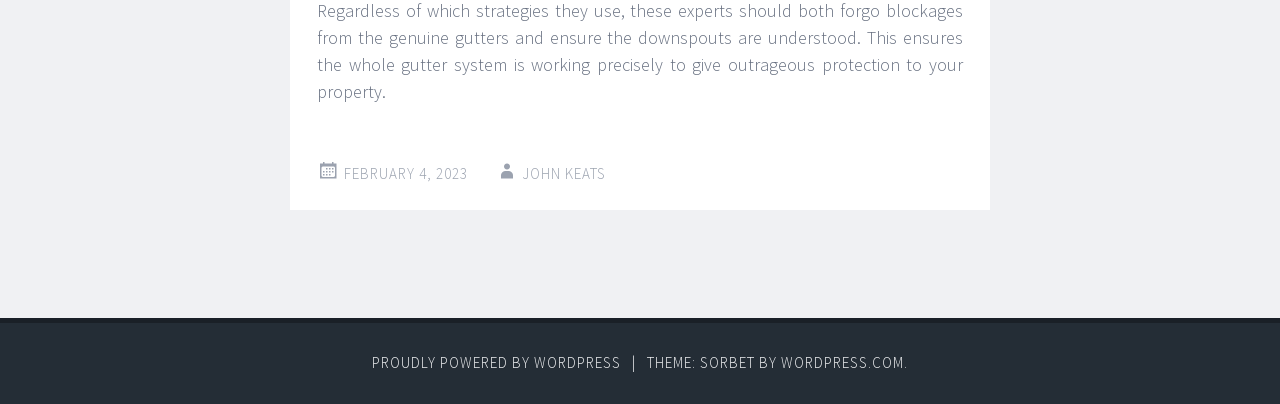What platform powers the website?
Refer to the image and give a detailed response to the question.

I found the platform that powers the website by looking at the footer section of the webpage, where I saw a link with the text 'WORDPRESS.COM' and a static text 'PROUDLY POWERED BY WORDPRESS'.